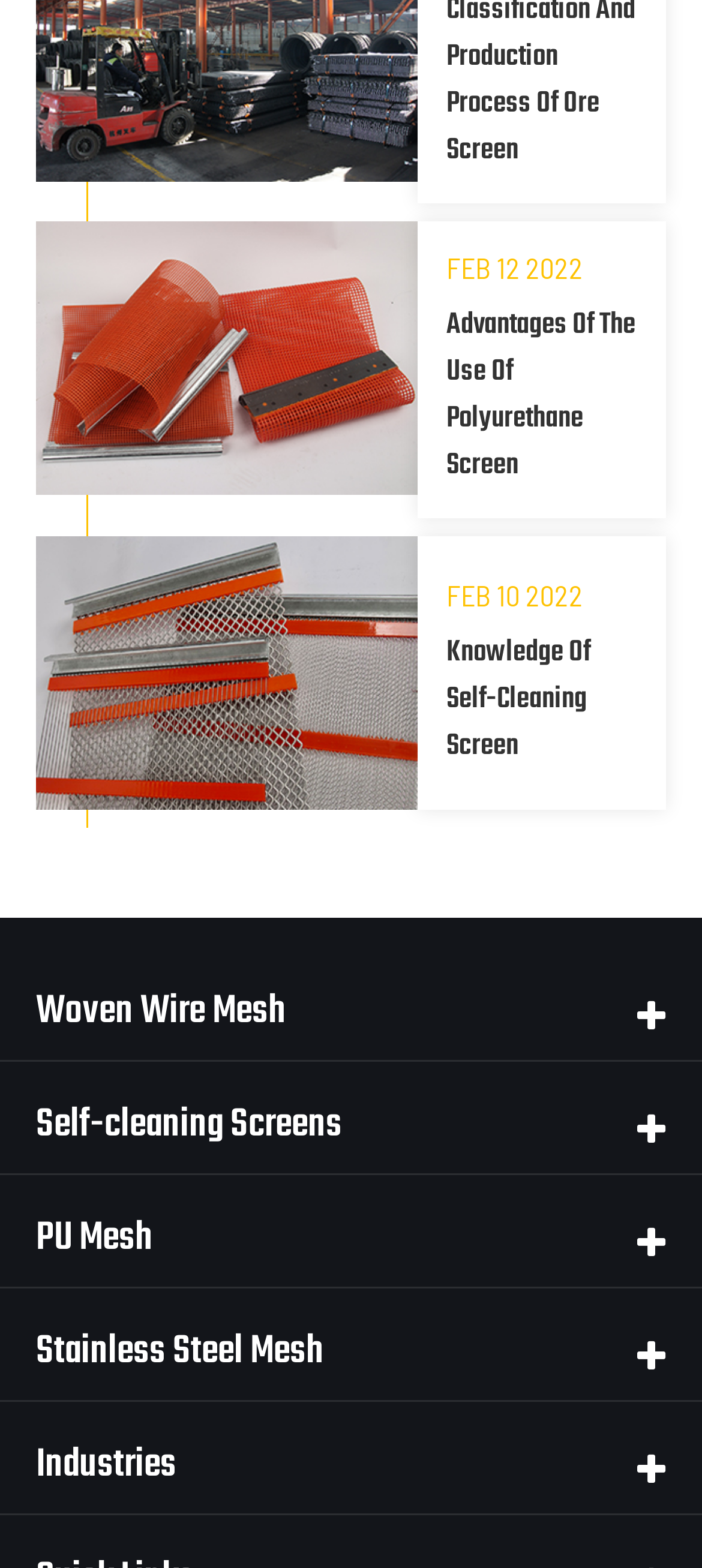Pinpoint the bounding box coordinates of the element you need to click to execute the following instruction: "Select a category from the dropdown". The bounding box should be represented by four float numbers between 0 and 1, in the format [left, top, right, bottom].

None